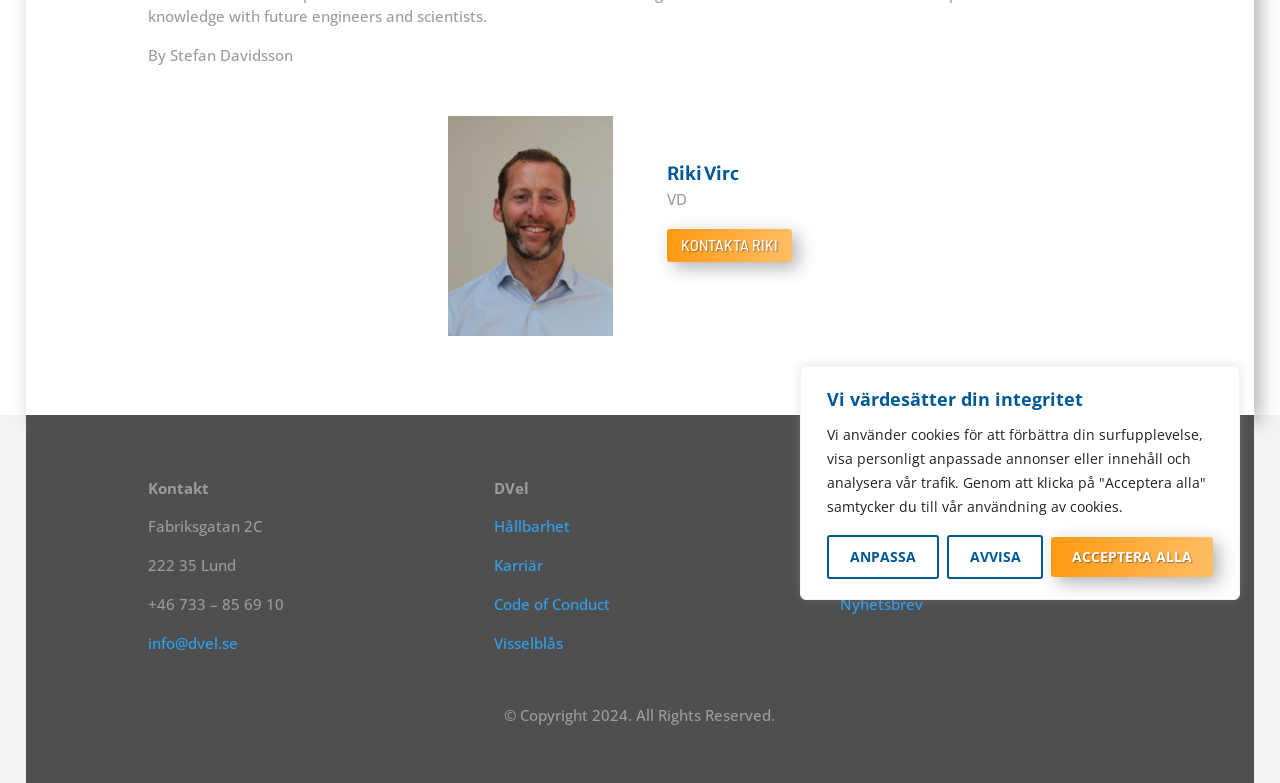Determine the bounding box coordinates for the UI element with the following description: "KONTAKTA RIKI". The coordinates should be four float numbers between 0 and 1, represented as [left, top, right, bottom].

[0.521, 0.292, 0.619, 0.334]